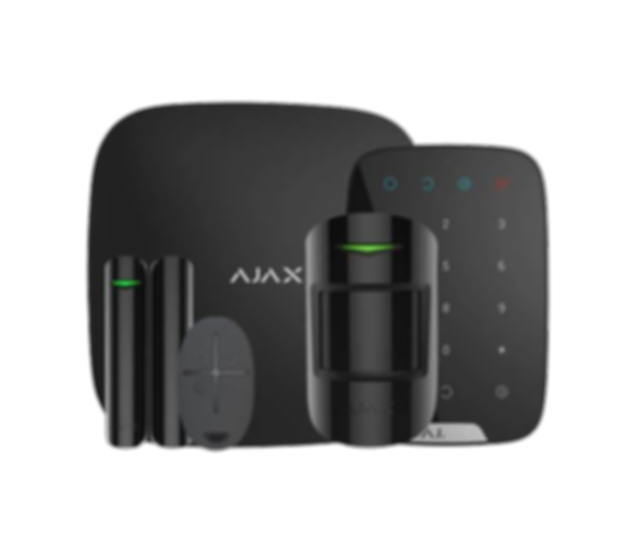Give a one-word or short phrase answer to the question: 
What is the color of the system's design?

Black